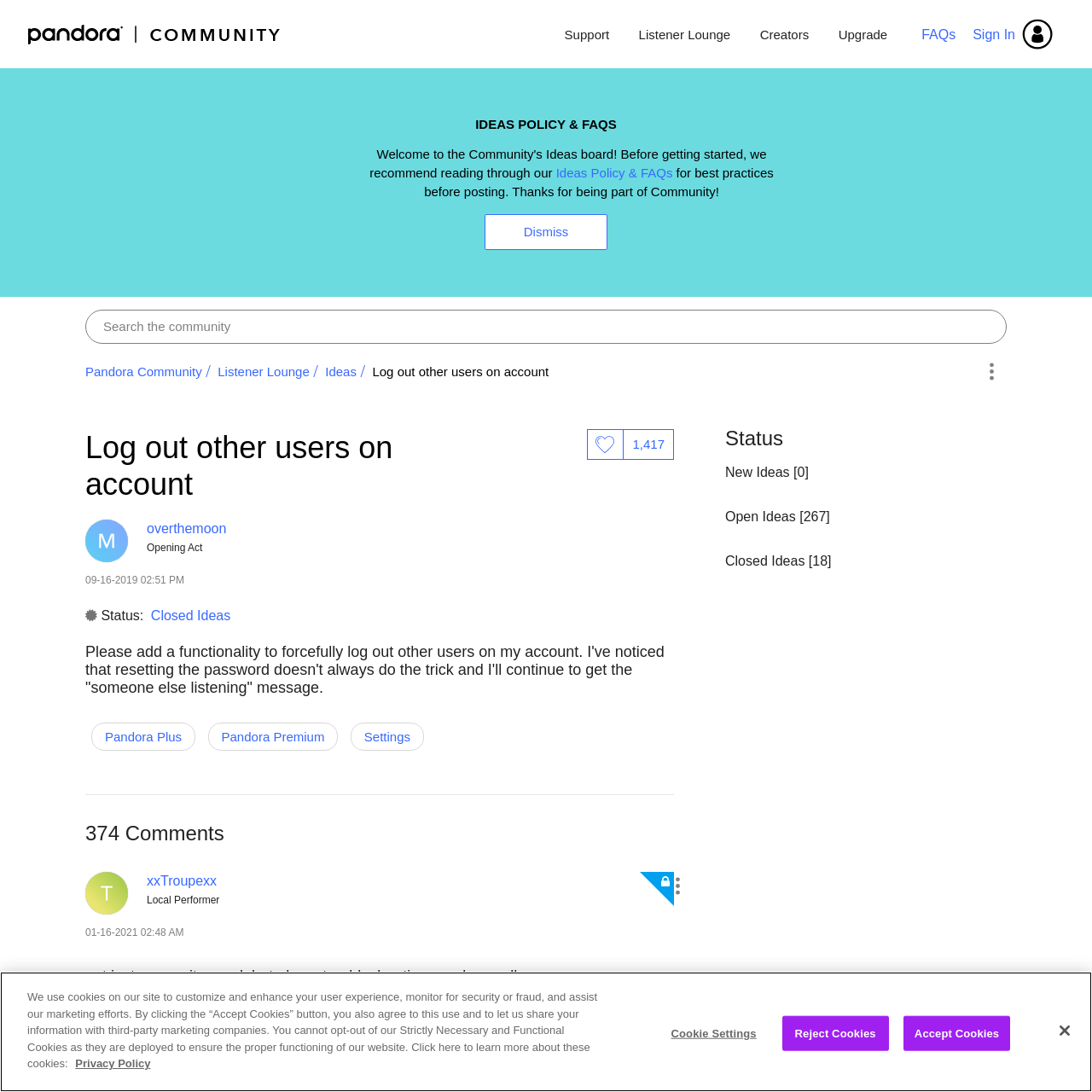What is the status of the idea?
With the help of the image, please provide a detailed response to the question.

I found the answer by looking at the top section of the page, where there's a heading 'Log out other users on account' and a status indicator. The status indicator says 'Status: Closed Ideas', which suggests the idea is closed.